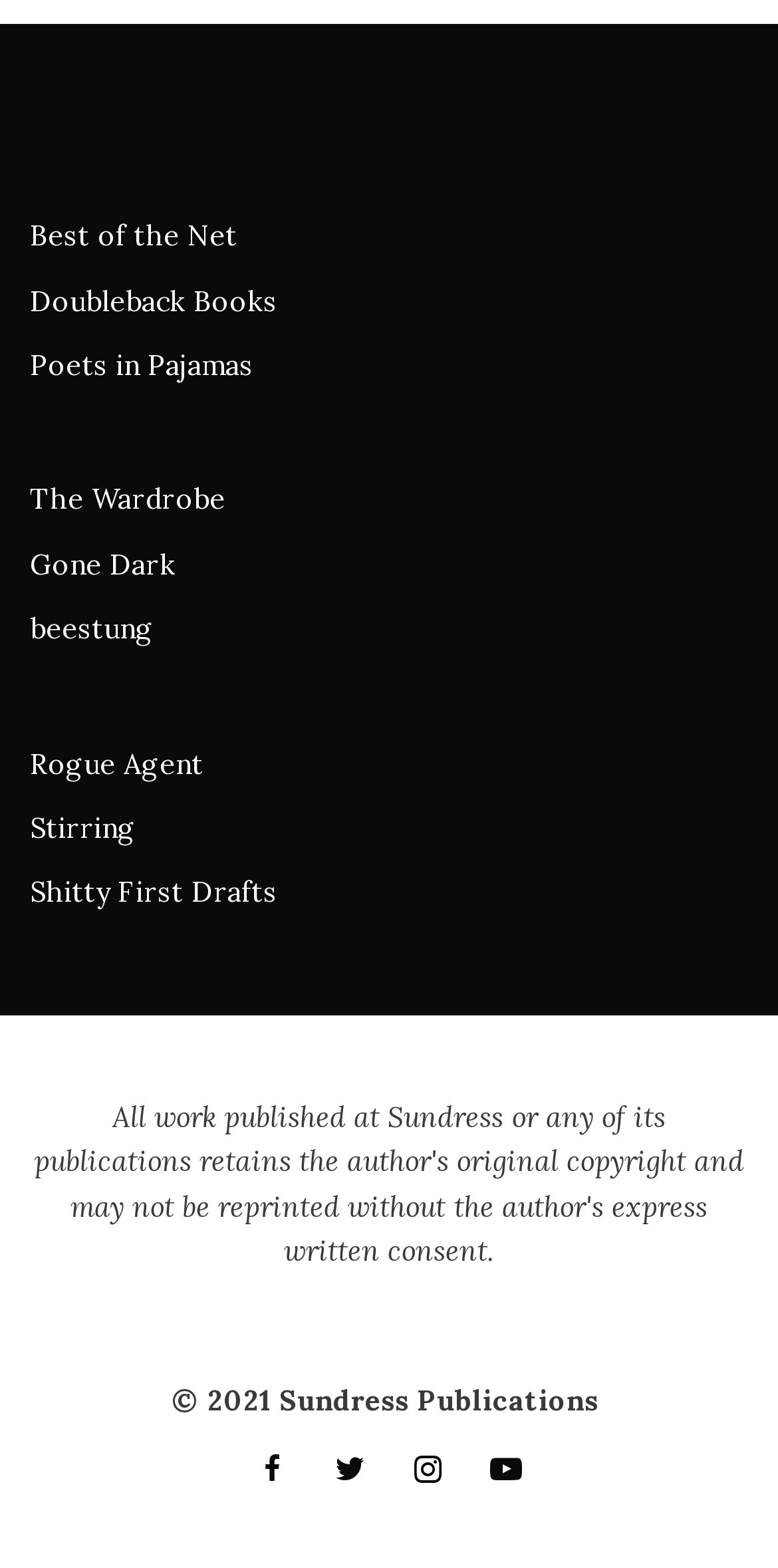Please locate the clickable area by providing the bounding box coordinates to follow this instruction: "Read the article by Rob Kent".

None